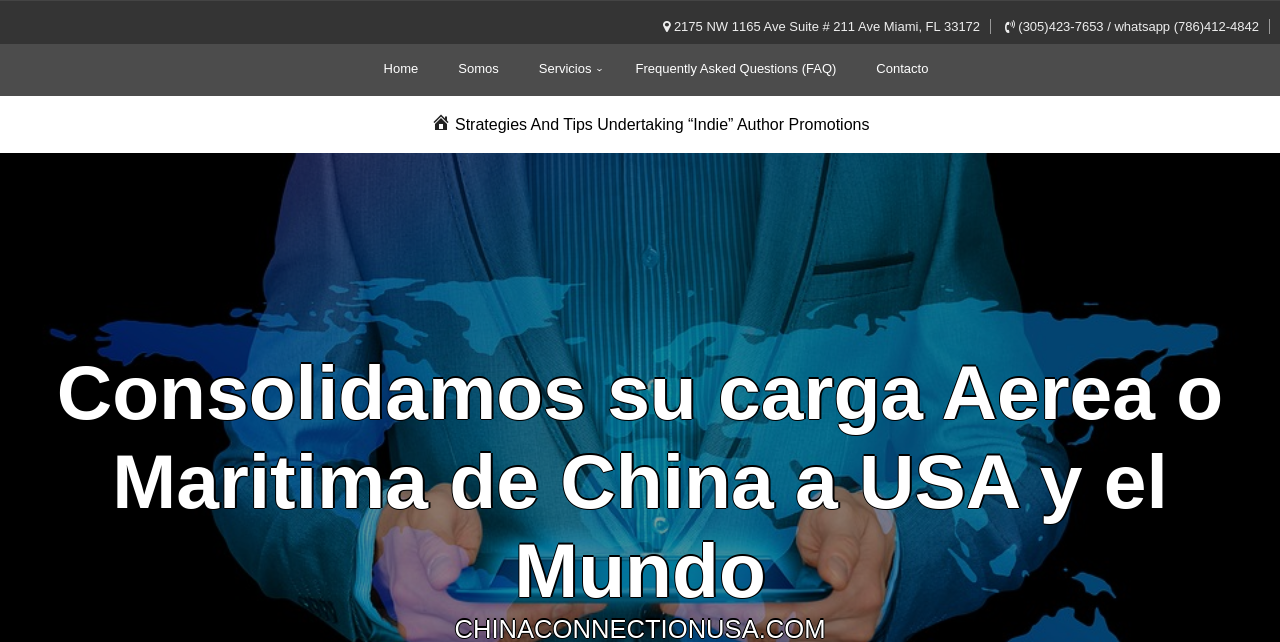Use a single word or phrase to answer the question: What is the icon next to the 'Strategies And Tips Undertaking “Indie” Author Promotions' text?

uf102